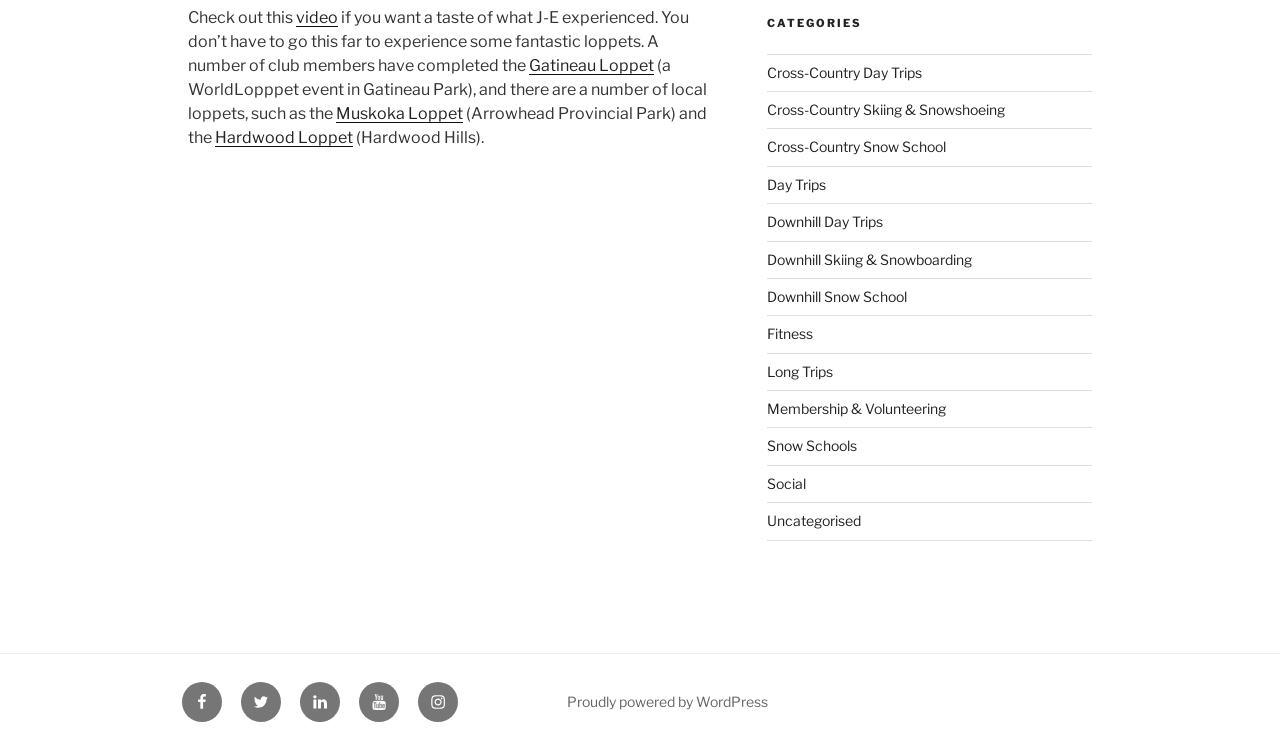Locate and provide the bounding box coordinates for the HTML element that matches this description: "Day Trips".

[0.599, 0.234, 0.645, 0.257]